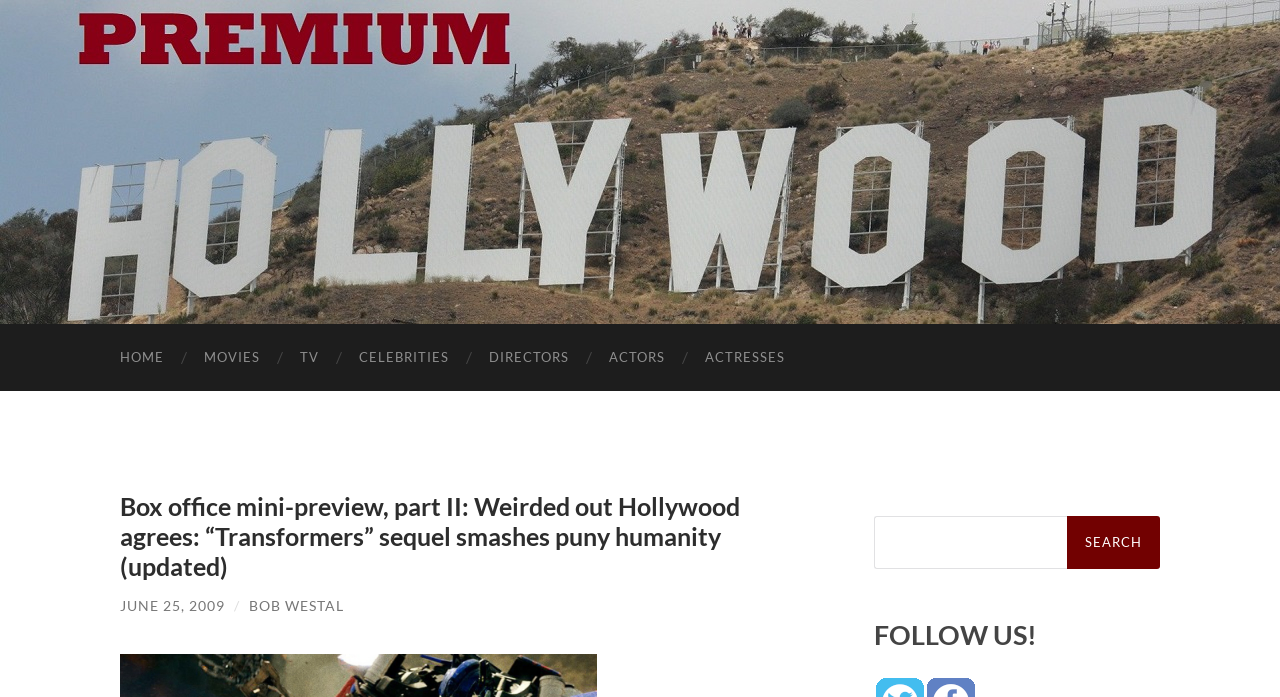Could you highlight the region that needs to be clicked to execute the instruction: "go to home page"?

[0.078, 0.465, 0.144, 0.561]